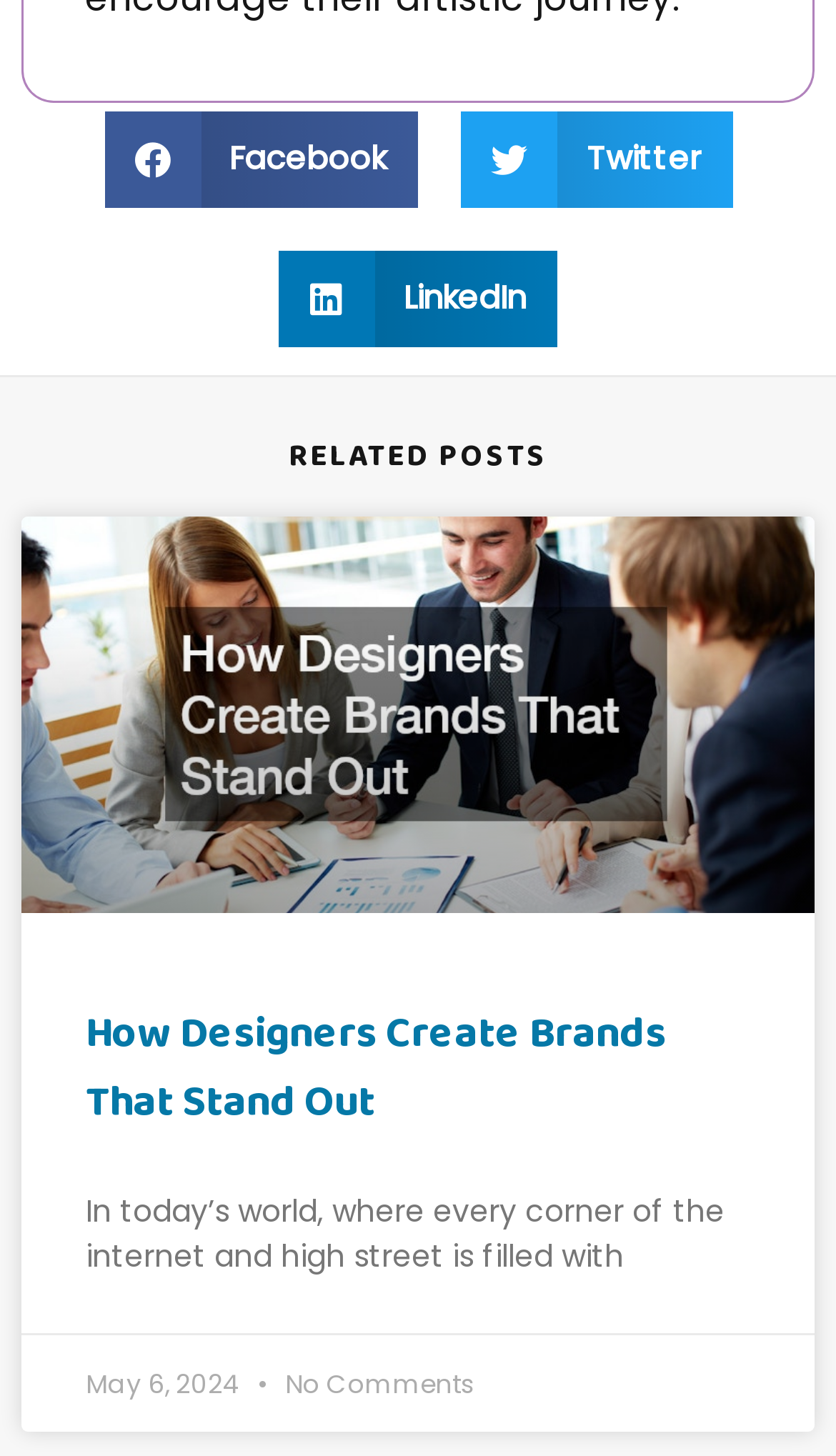What is the category of the content on this webpage?
Provide an in-depth answer to the question, covering all aspects.

Based on the content of the webpage, it appears to be related to design, as the first related post is about 'How Designers Create Brands That Stand Out'. This suggests that the webpage is focused on design-related topics.